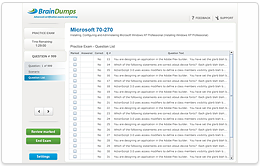Provide a comprehensive description of the image.

The image showcases a screenshot of a practice exam interface for the Microsoft 70-270 certification, presented by BrainDumps. The layout includes a header displaying the exam title and an area for exam questions. Users can see the question numbers, a countdown timer, and various navigation buttons like "Review marked" and "End Exam" at the top and left sides of the interface. Each question appears clearly numbered, followed by multiple-choice responses. This organized structure is designed to facilitate an effective study experience, allowing users to engage with the exam content efficiently.